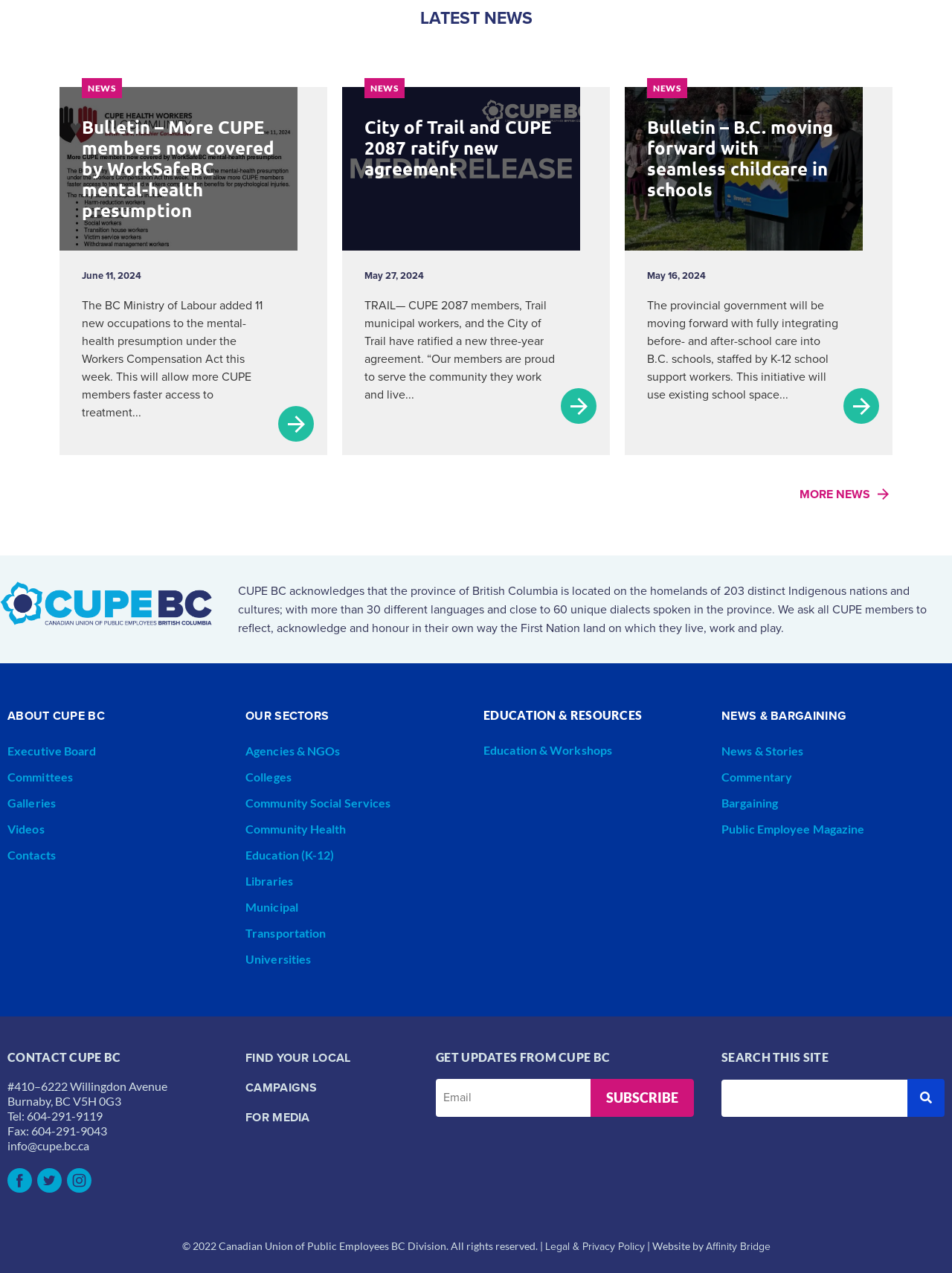Could you specify the bounding box coordinates for the clickable section to complete the following instruction: "Subscribe to get updates from CUPE BC"?

[0.621, 0.848, 0.729, 0.878]